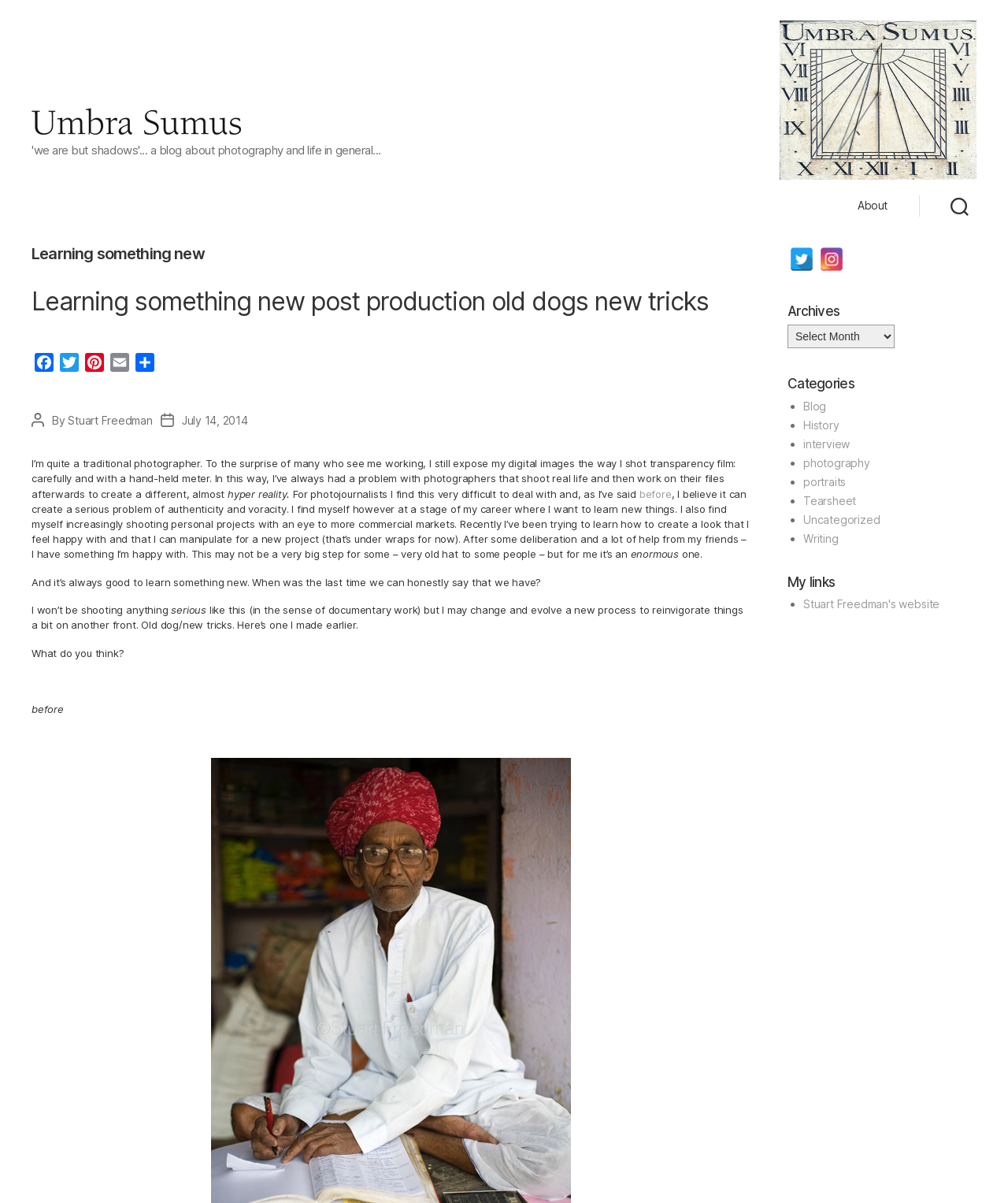Identify the bounding box coordinates of the section to be clicked to complete the task described by the following instruction: "Click on the Twitter link". The coordinates should be four float numbers between 0 and 1, formatted as [left, top, right, bottom].

[0.056, 0.293, 0.081, 0.313]